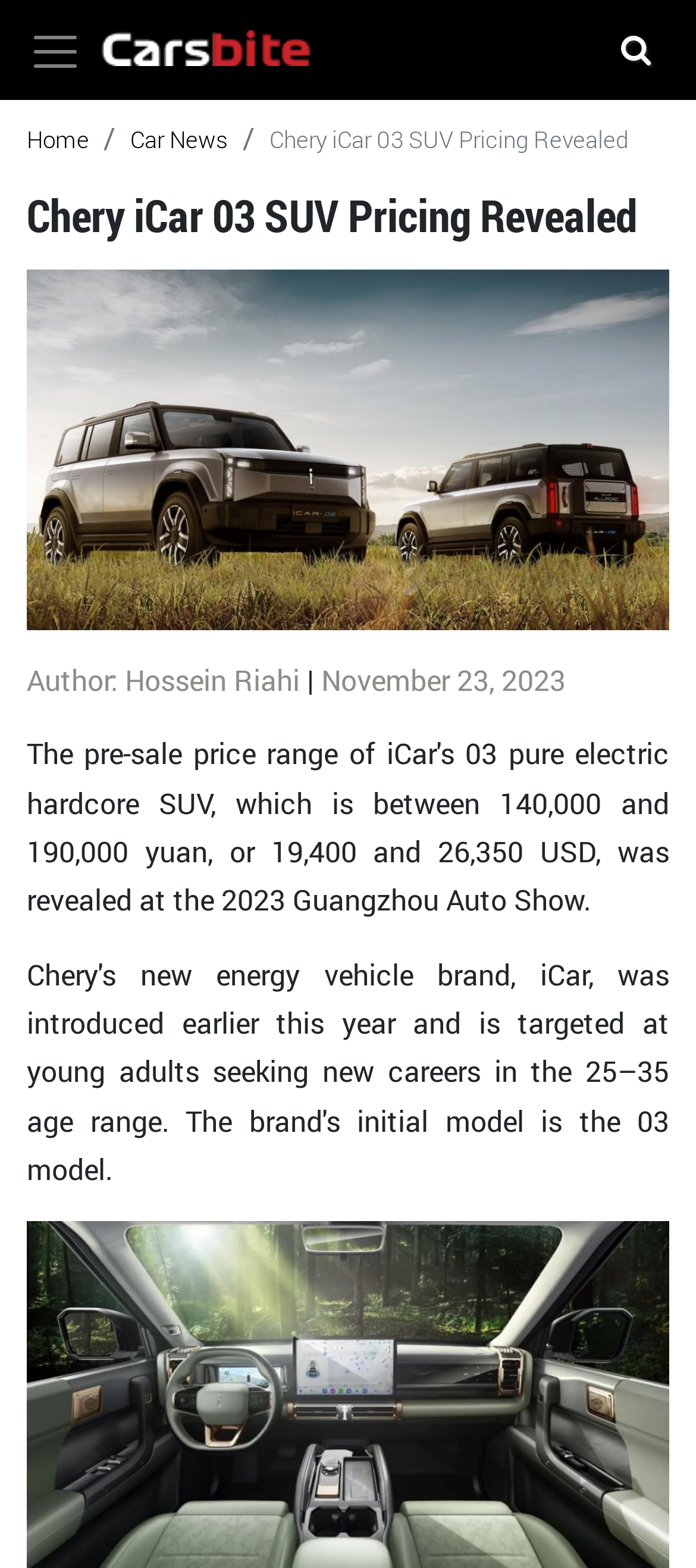Offer a thorough description of the webpage.

The webpage is about car news, specifically the Chery iCar 03 SUV pricing reveal. At the top left, there is a button to toggle navigation, and next to it, there is a link to the website "Carsbite" accompanied by an image of the website's logo. On the top right, there is another button to toggle navigation, which controls the search bar.

Below the top navigation, there is a breadcrumb navigation menu that spans almost the entire width of the page. The menu contains links to "Home" and "Car News". Following the breadcrumb menu, there is a large heading that reads "Chery iCar 03 SUV Pricing Revealed", which takes up most of the page's width.

Below the heading, there is a large image that occupies most of the page's width. The image is likely related to the Chery iCar 03 SUV. Underneath the image, there is a section that displays the author's information, including the text "Author:", the author's name "Hossein Riahi", a vertical bar, and the date "November 23, 2023".